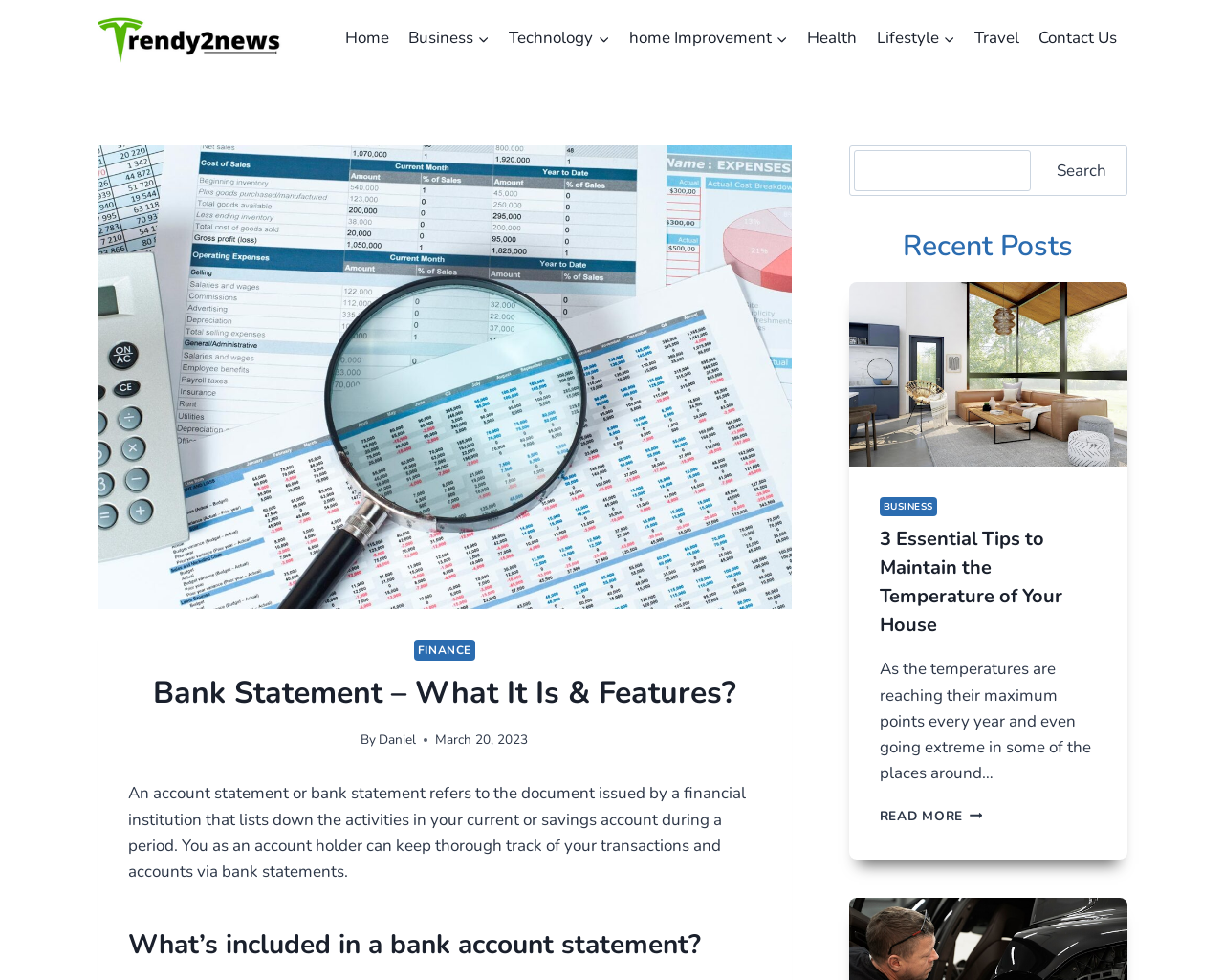Please determine the bounding box coordinates of the element's region to click for the following instruction: "Click on the 'Home' link".

[0.274, 0.016, 0.326, 0.062]